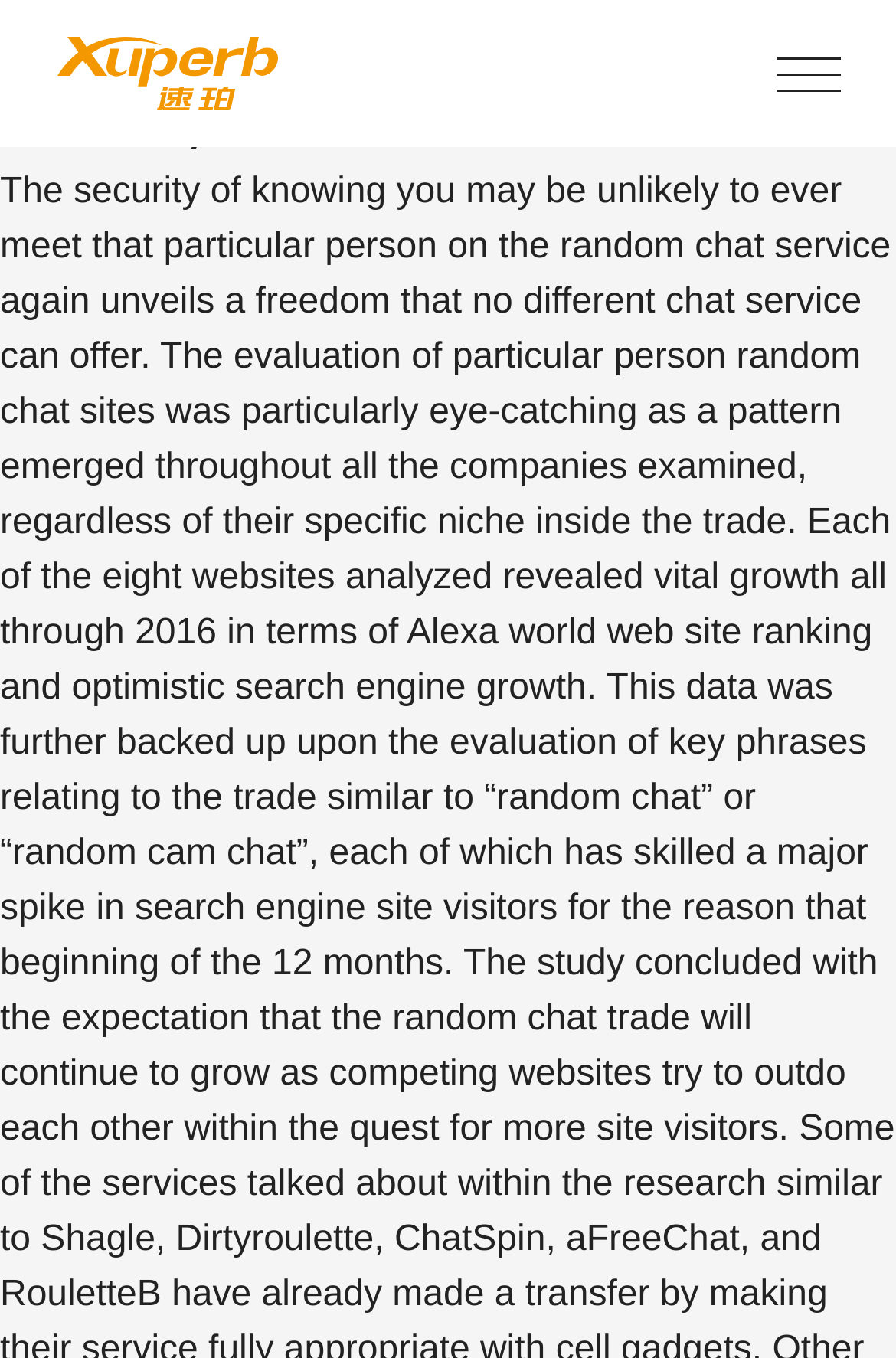Identify the main heading from the webpage and provide its text content.

Random Chat Industry Explodes In 2016, Research Reveals